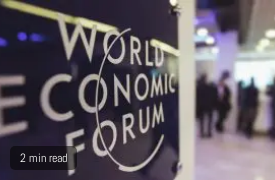What is the environment likely to be?
Please give a well-detailed answer to the question.

Behind the logo, blurred figures indicate that the environment is likely bustling with activity, typical of high-profile summits or conferences.